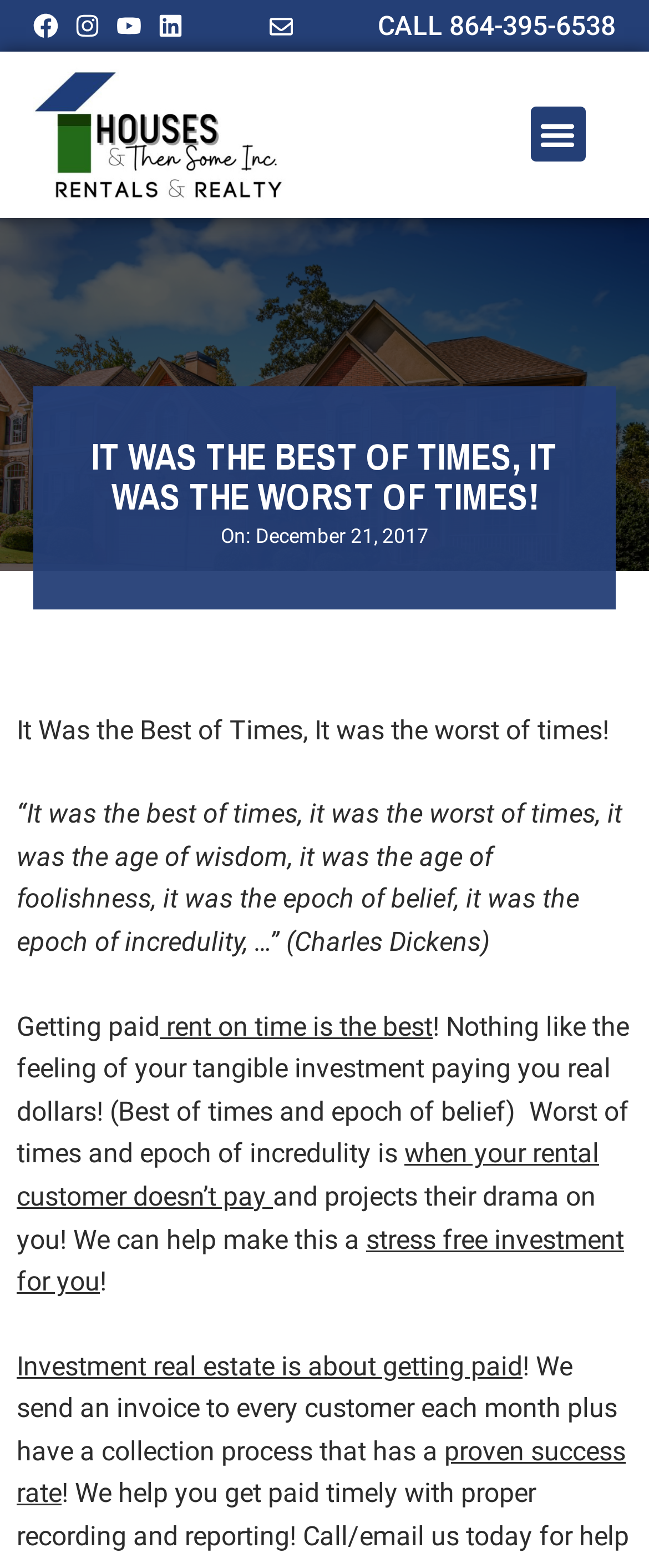Analyze the image and provide a detailed answer to the question: How many social media links are there?

There are four social media links on the webpage, which are Facebook, Instagram, Youtube, and Linkedin, each with an image icon.